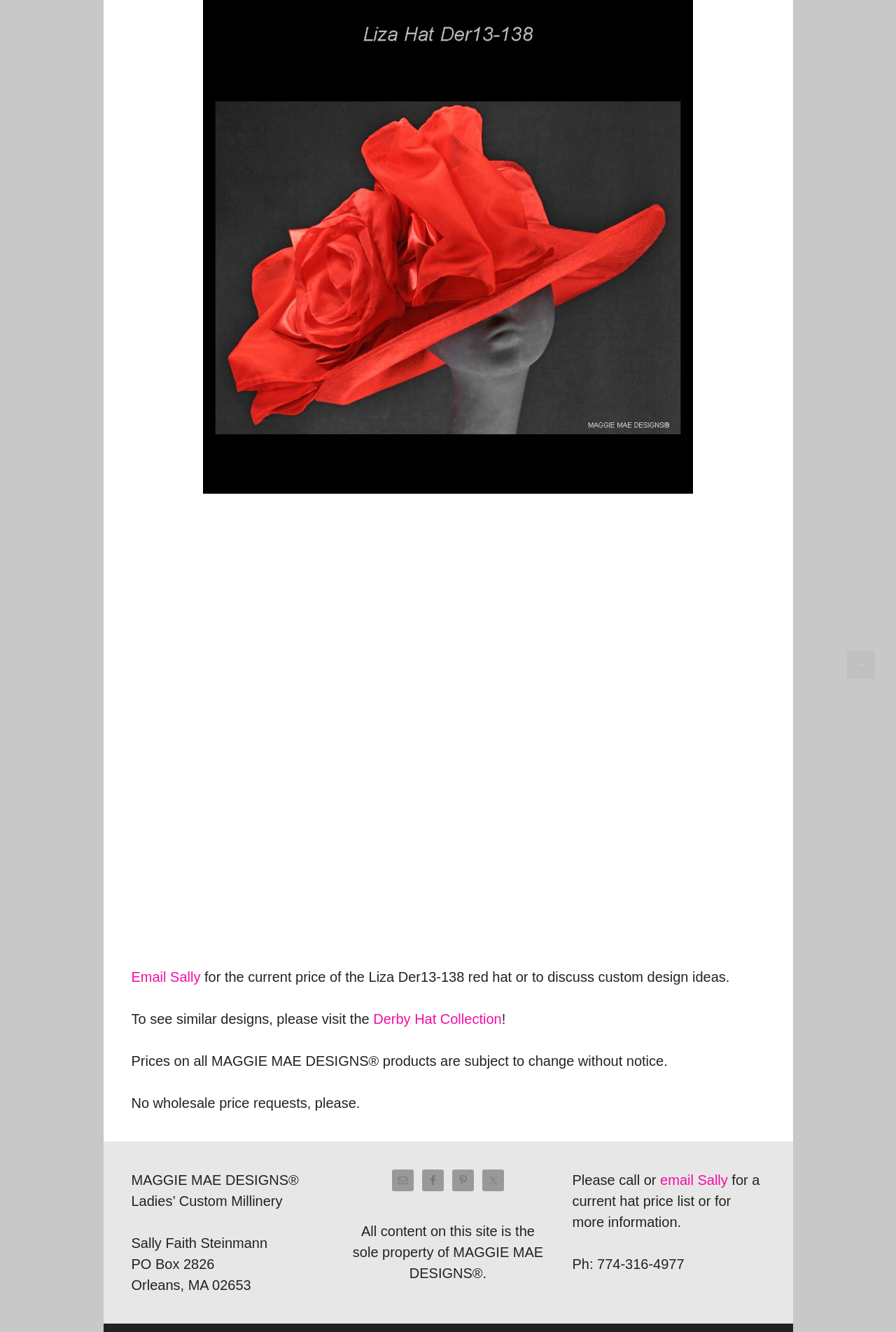Provide a brief response to the question below using one word or phrase:
What is the main product shown on this webpage?

Hat